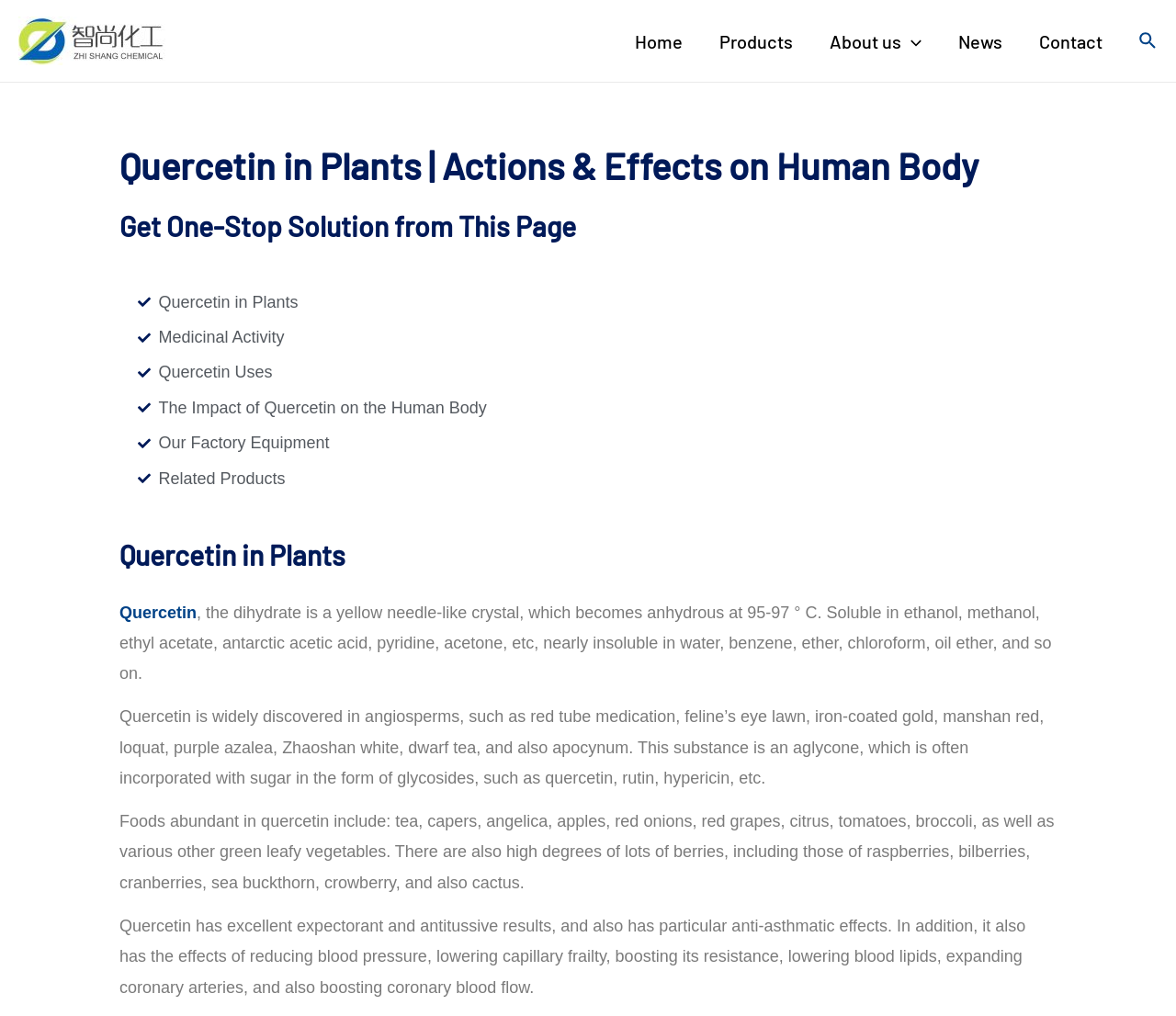Locate the bounding box of the UI element with the following description: "Quercetin in Plants".

[0.117, 0.283, 0.254, 0.313]